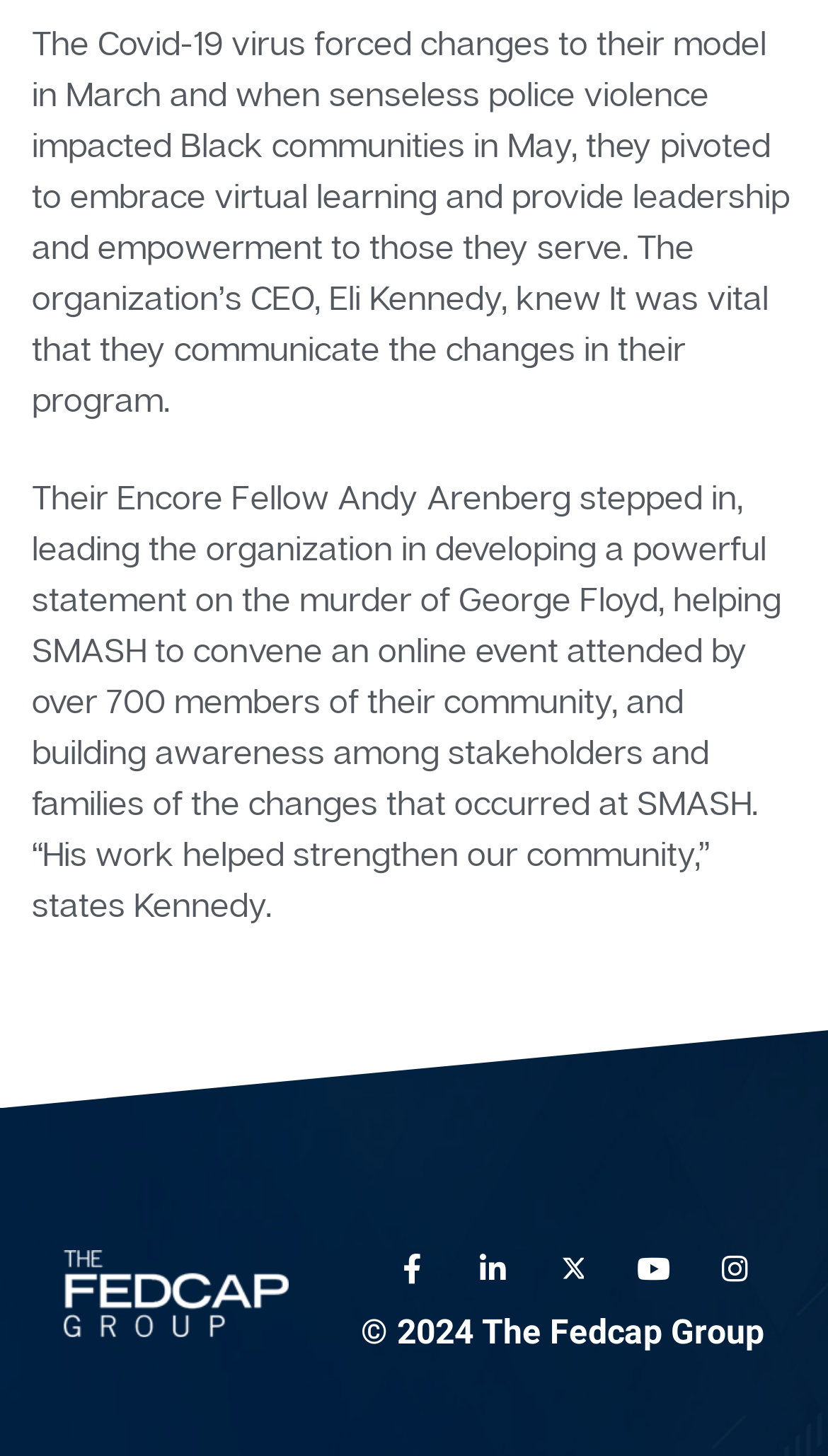How many people attended the online event?
Please elaborate on the answer to the question with detailed information.

The answer can be found in the second StaticText element, which mentions 'helping SMASH to convene an online event attended by over 700 members of their community...'